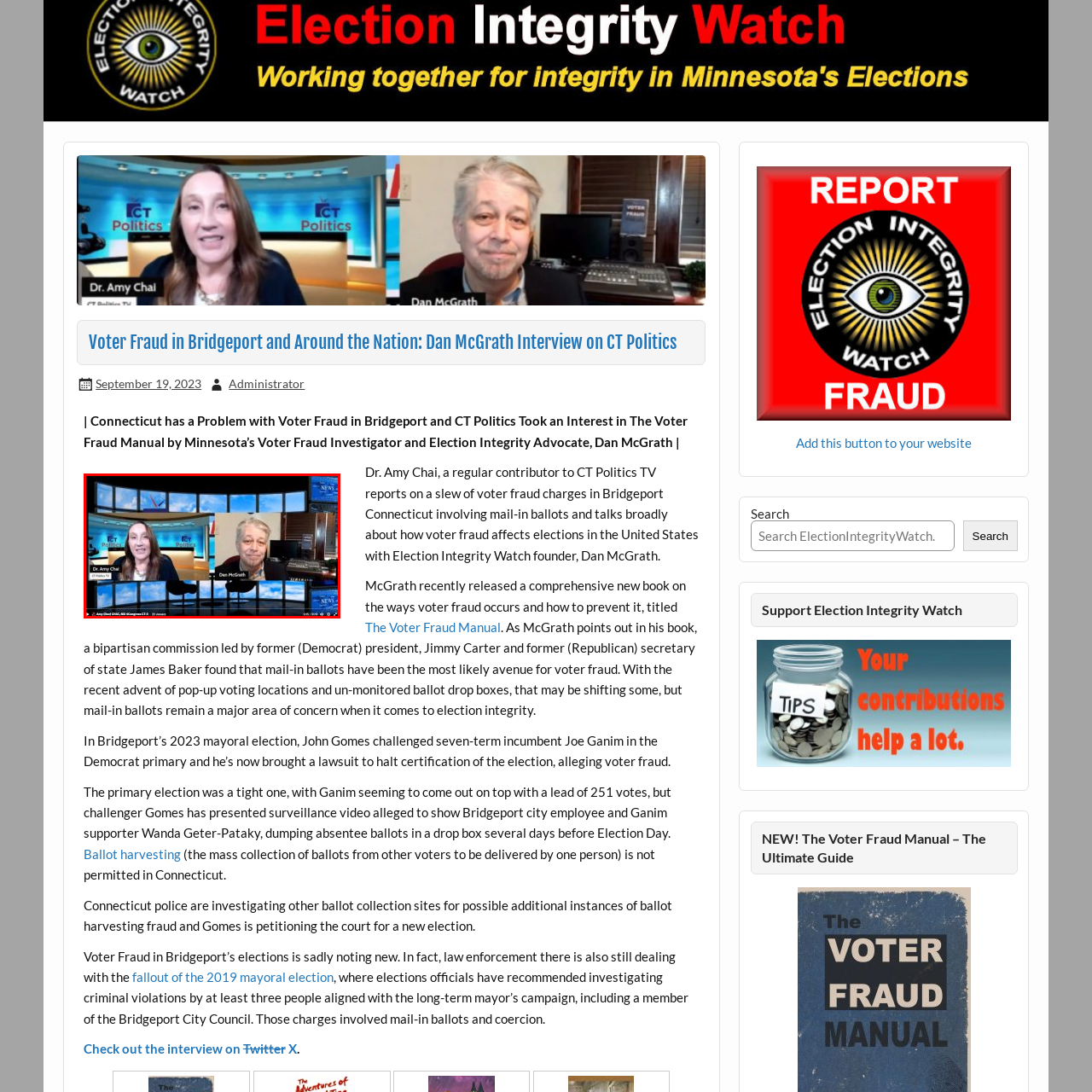Draft a detailed caption for the image located inside the red outline.

The image features a split-screen interview between Dr. Amy Chai and Dan McGrath on the set of CT Politics, discussing the ongoing issues of voter fraud, particularly in Bridgeport, Connecticut. Dr. Chai, a regular contributor to CT Politics TV, presents her insights while McGrath, an election integrity advocate and author of "The Voter Fraud Manual," provides detailed commentary on the implications of recent allegations related to mail-in ballot fraud. The background showcases a modern television studio setting, emphasizing the significance of the topic in contemporary political discourse.